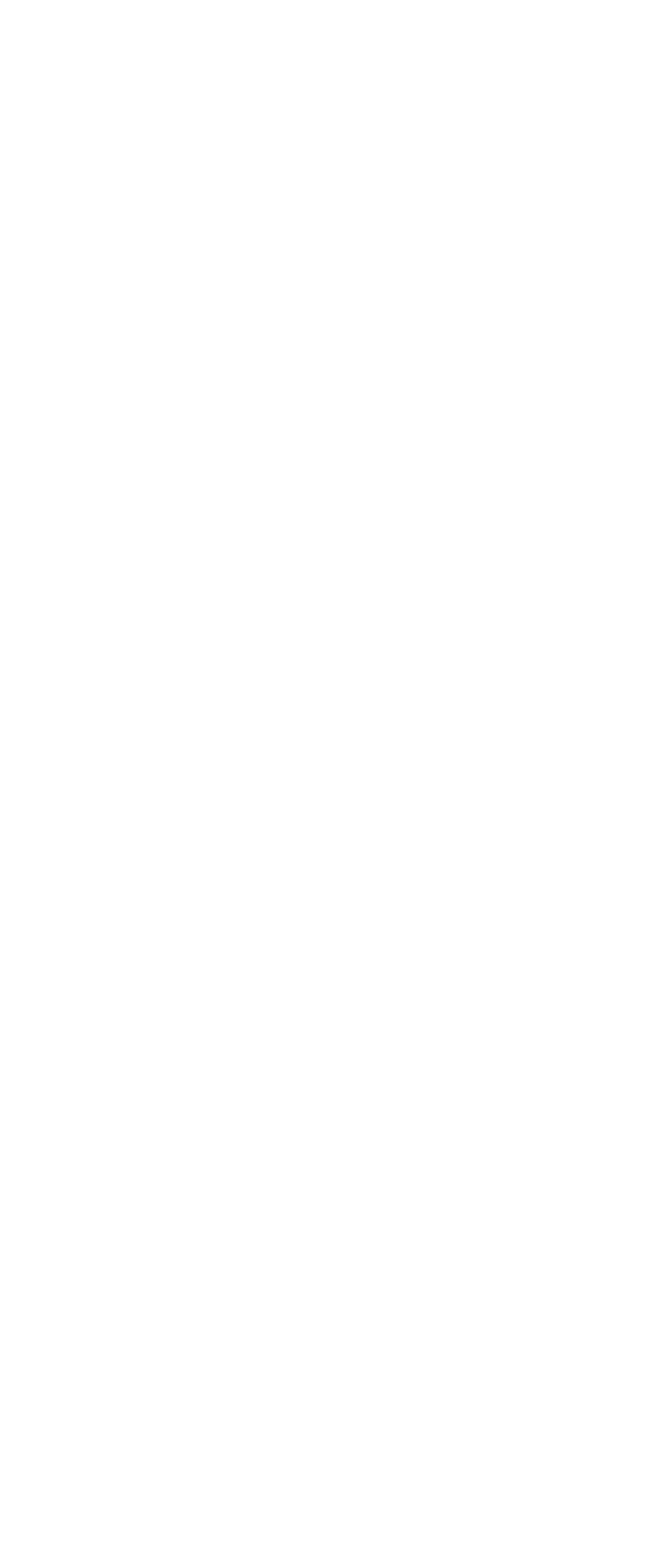What is the purpose of the 'Careers' link?
Based on the image, provide a one-word or brief-phrase response.

Job opportunities